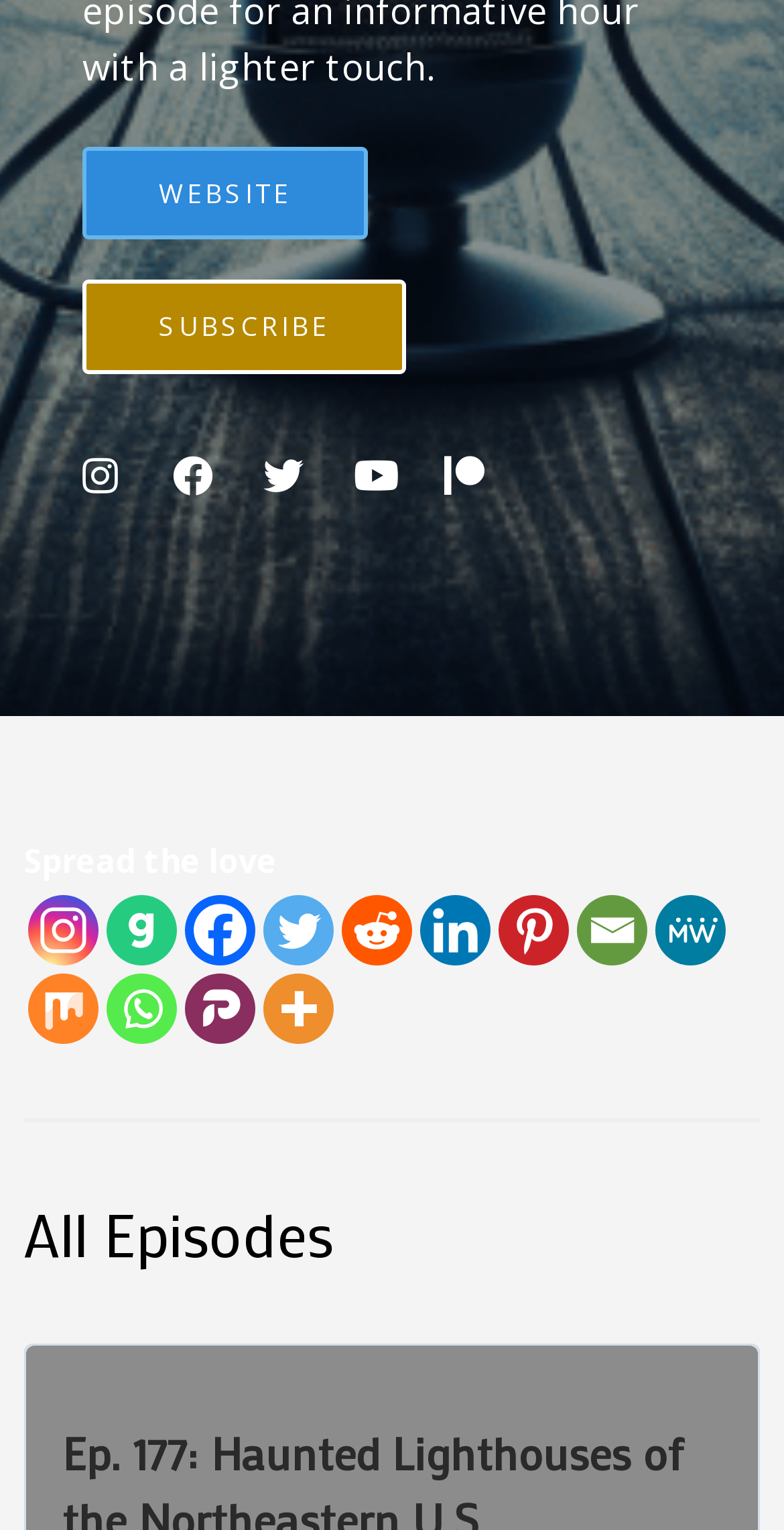Identify the bounding box coordinates of the clickable region required to complete the instruction: "Subscribe to the website". The coordinates should be given as four float numbers within the range of 0 and 1, i.e., [left, top, right, bottom].

[0.105, 0.183, 0.518, 0.244]